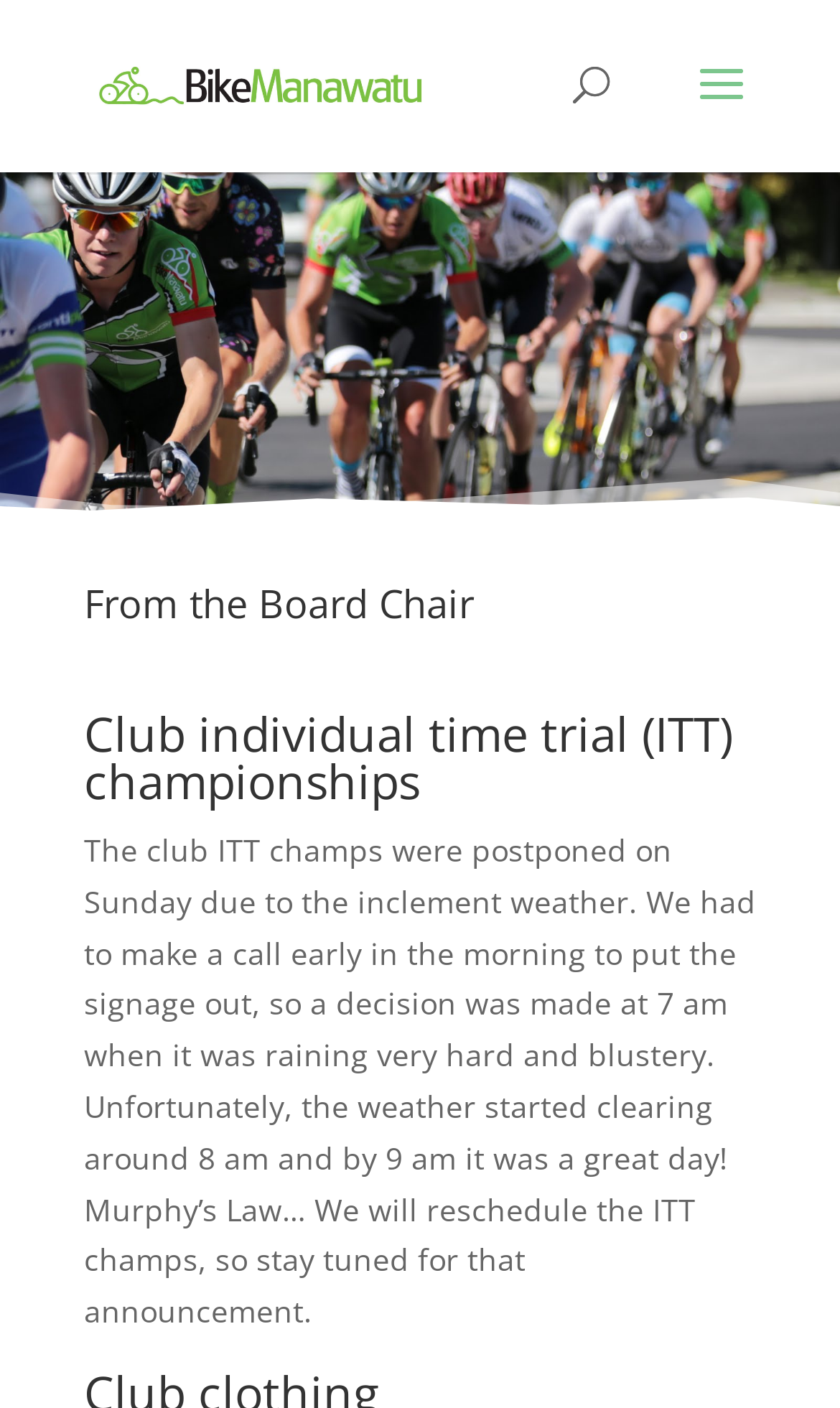Generate the text content of the main heading of the webpage.

From the Board Chair